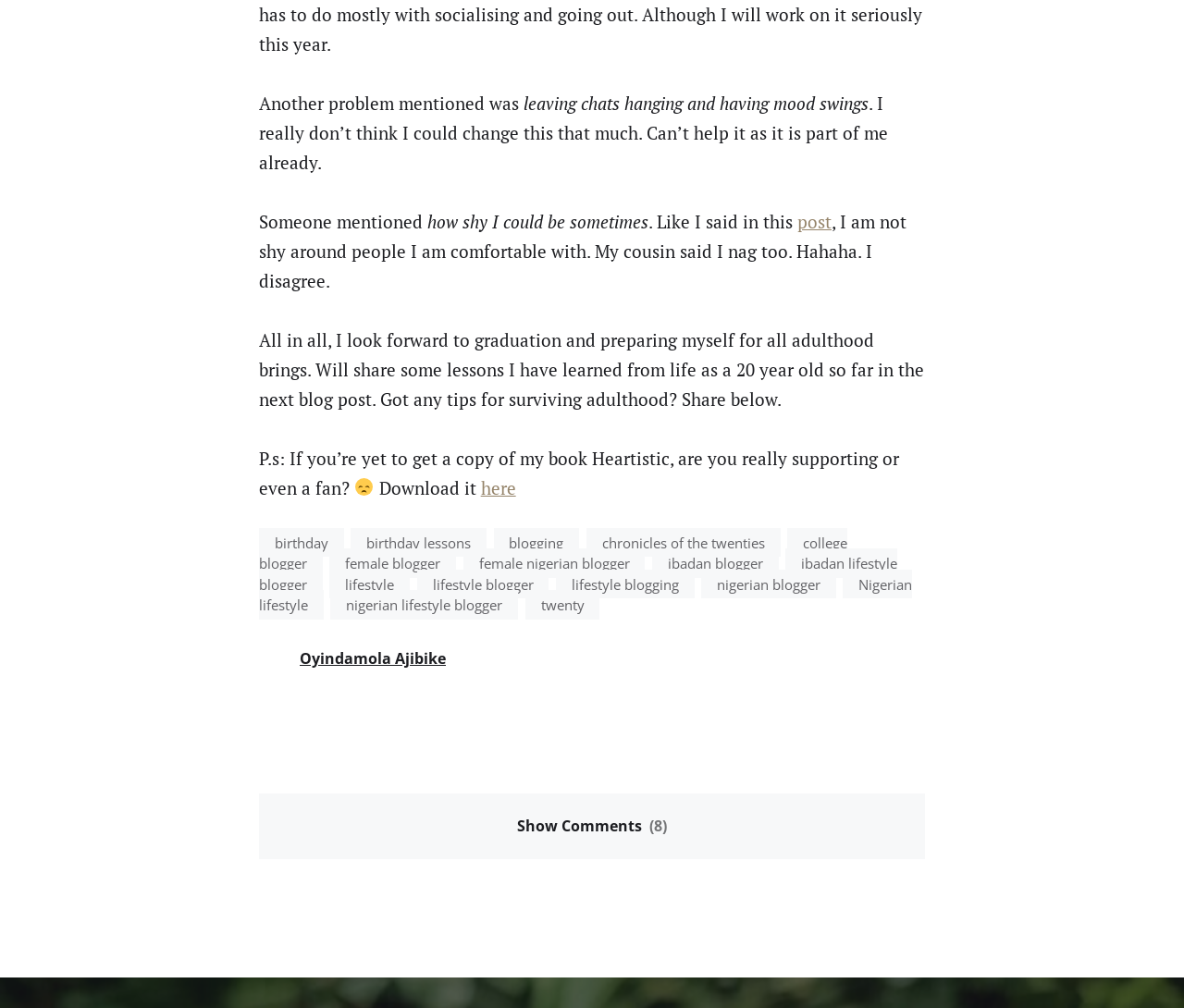How many comments are there on this post?
Can you give a detailed and elaborate answer to the question?

The button 'Show Comments(8)' indicates that there are 8 comments on this post.